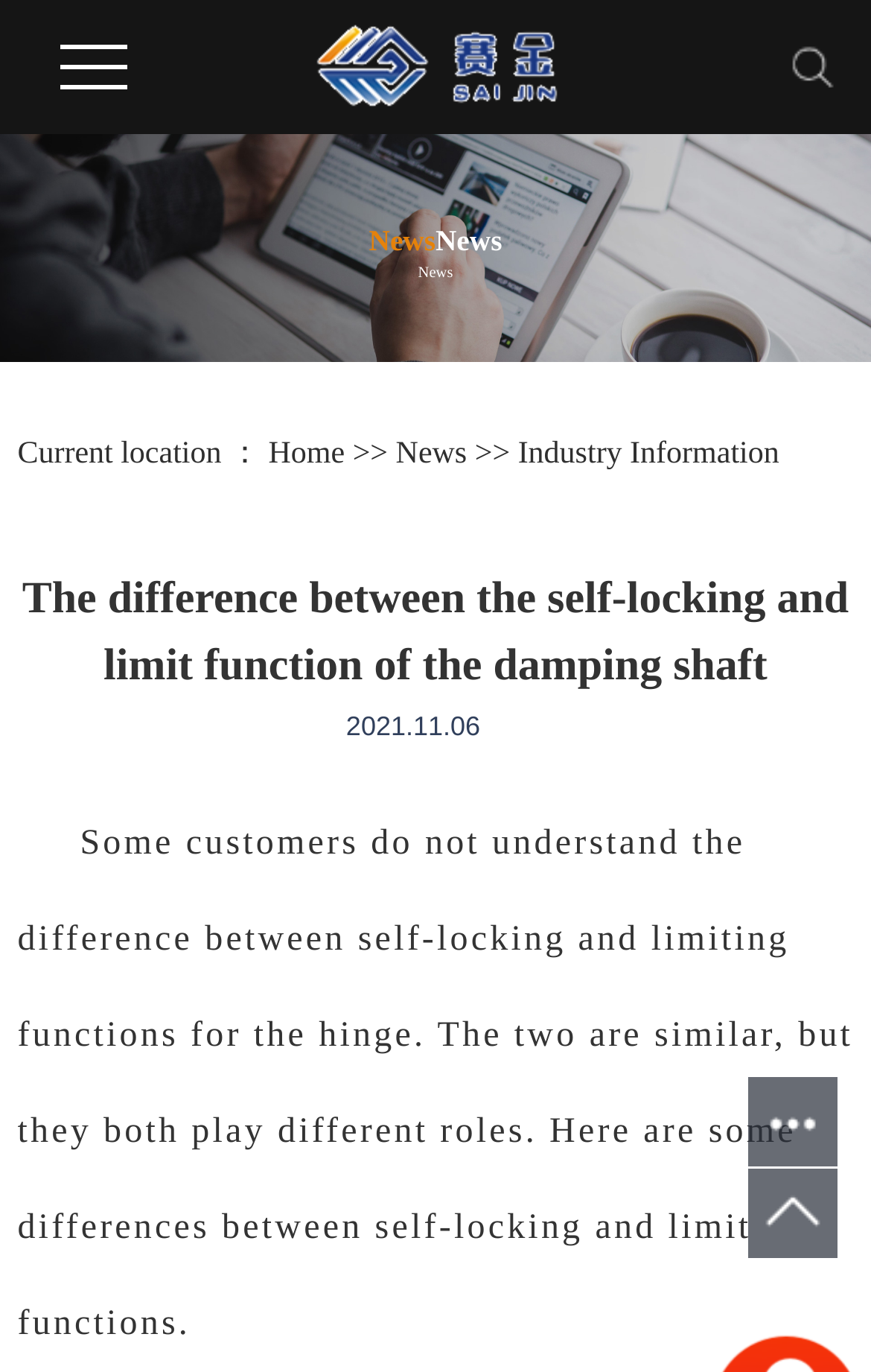Create a detailed description of the webpage's content and layout.

The webpage appears to be an article or news page from Shenzhen Saijin Technology Co., Ltd. At the top, there is a banner image spanning the entire width of the page. Below the banner, there are two headings, "NewsNews" and "News", which seem to be navigation elements. 

To the right of the headings, there is a breadcrumb navigation section, which includes links to "Home" and "News", as well as a ">>" symbol, indicating a hierarchical structure. The "Industry Information" link is located to the right of the breadcrumb navigation.

The main content of the page is an article titled "The difference between the self-locking and limit function of the damping shaft", which is a heading that spans almost the entire width of the page. Below the title, there is a date "2021.11.06" and a paragraph of text that summarizes the article's content, explaining the differences between self-locking and limiting functions for hinges. 

There are two images on the page, one at the top with a caption "新闻详情banner" and another smaller image near the top with no caption.